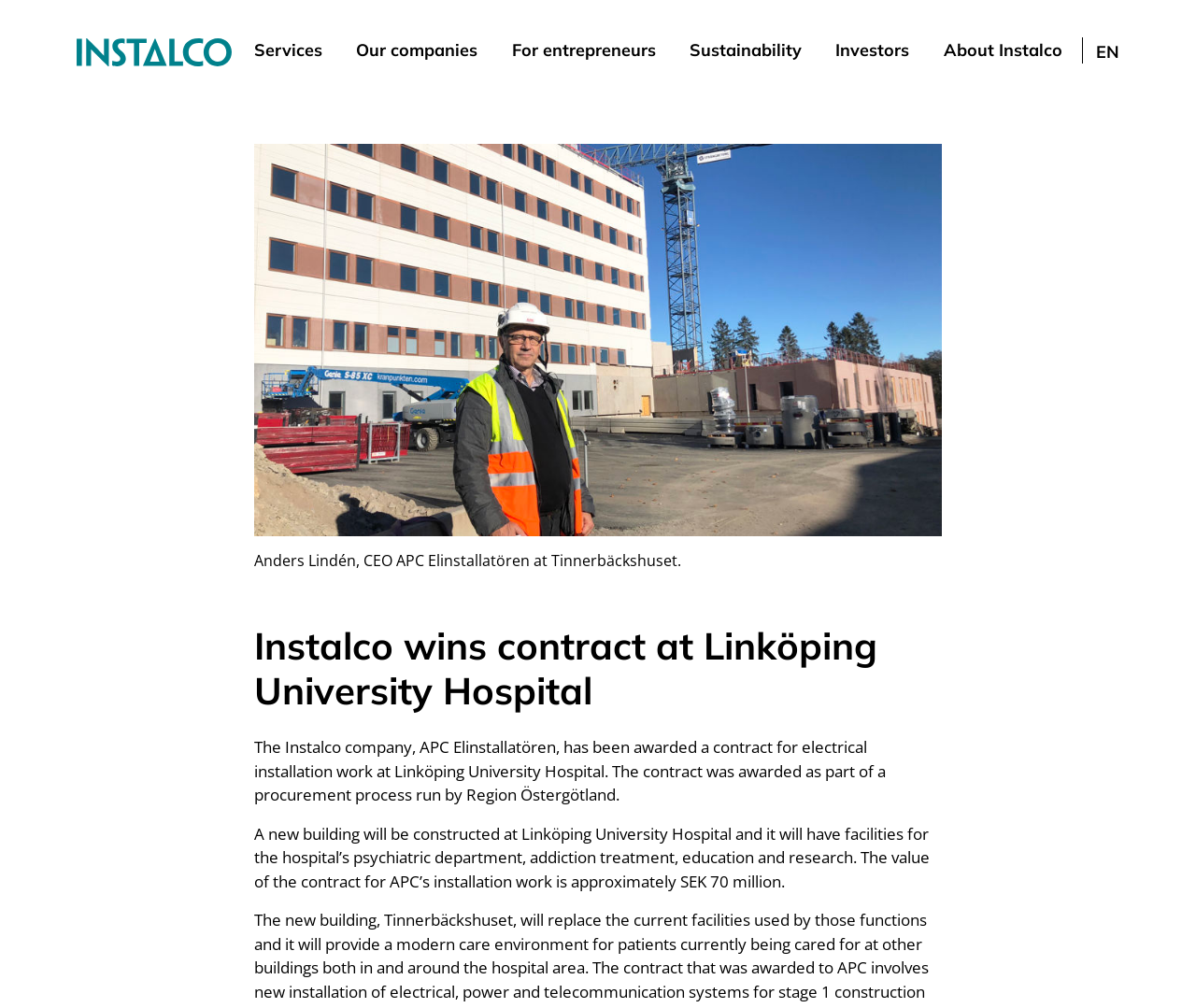Using the information in the image, give a detailed answer to the following question: What department will be located in the new building at Linköping University Hospital?

I found the answer by reading the text in the webpage, specifically the sentence 'A new building will be constructed at Linköping University Hospital and it will have facilities for the hospital’s psychiatric department, addiction treatment, education and research.' which mentions the department.